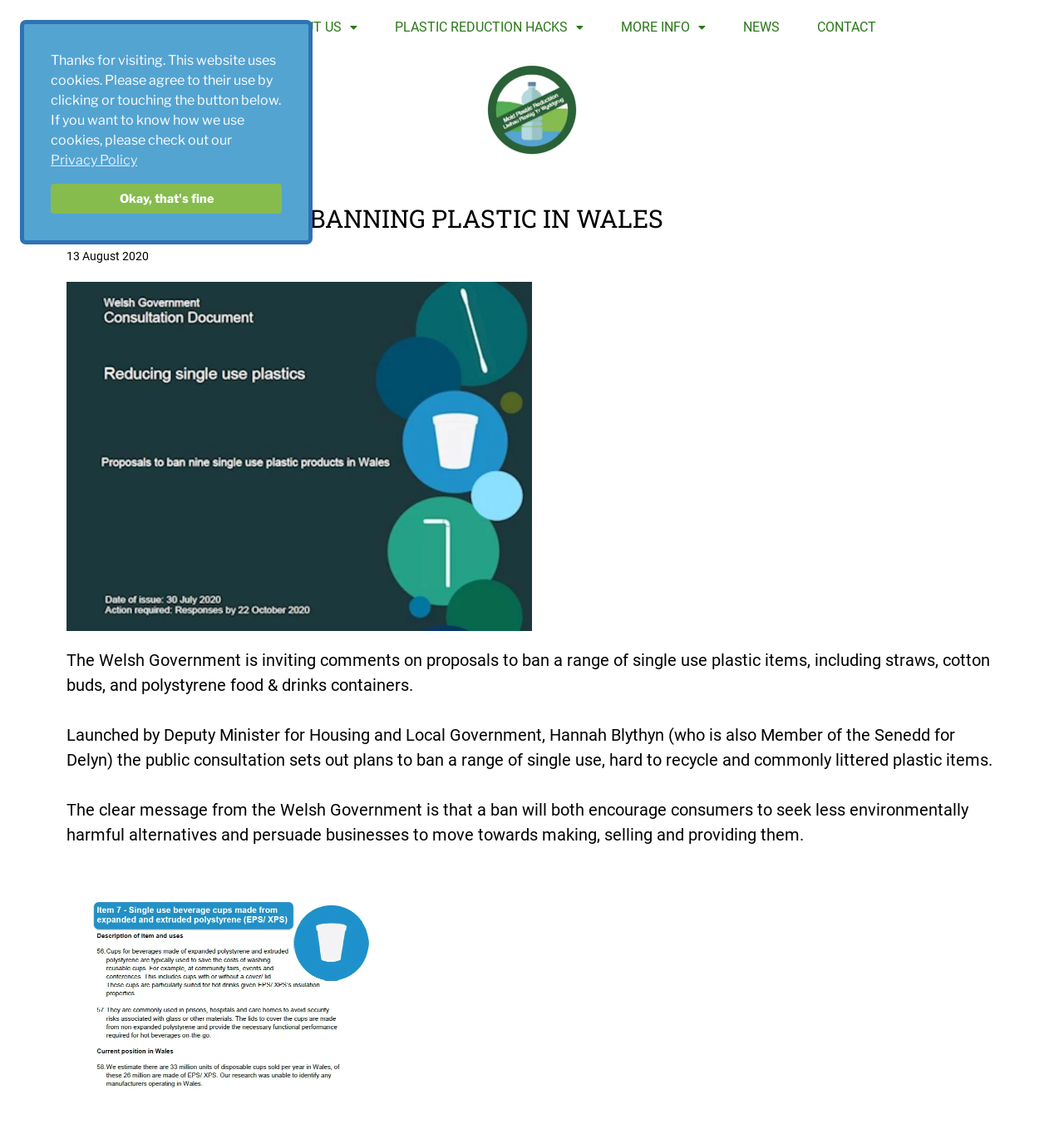Based on the image, please elaborate on the answer to the following question:
What is the purpose of the ban?

The webpage states that the ban aims to encourage consumers to seek less environmentally harmful alternatives and persuade businesses to move towards making, selling, and providing them.